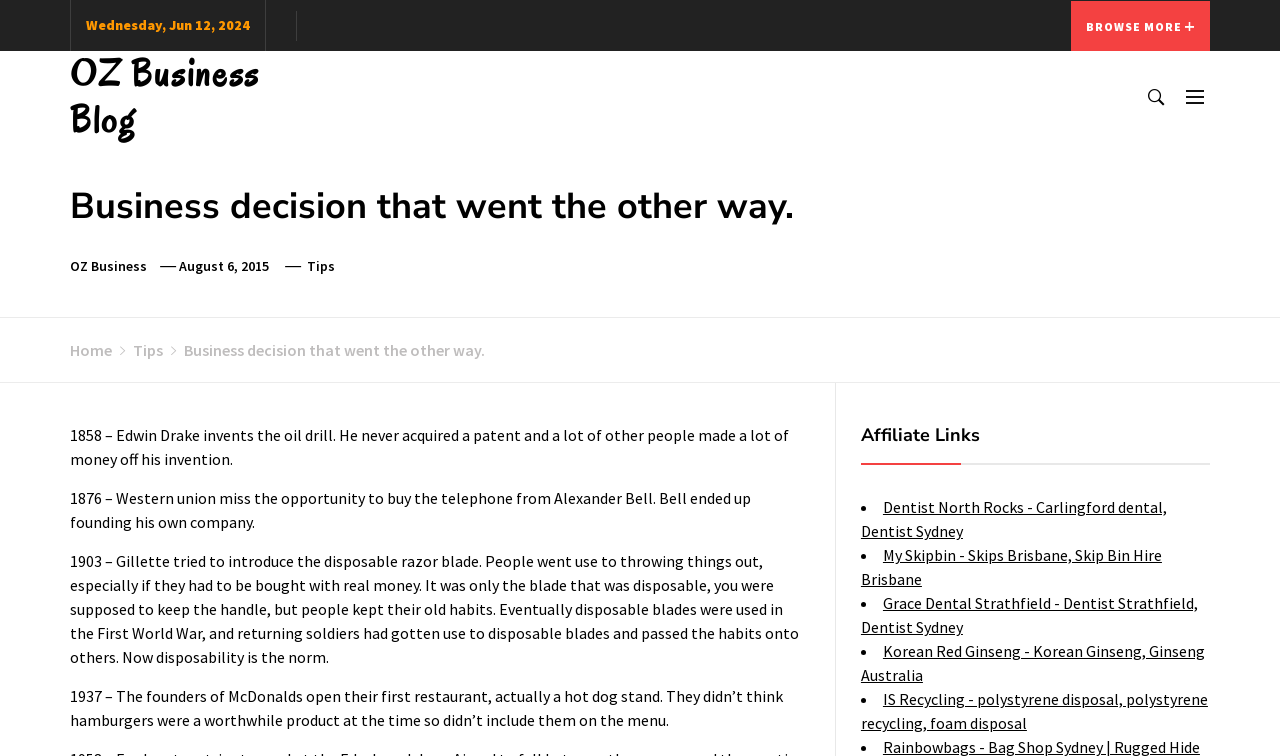Please identify the bounding box coordinates of the element I should click to complete this instruction: 'Go to home page'. The coordinates should be given as four float numbers between 0 and 1, like this: [left, top, right, bottom].

[0.055, 0.45, 0.088, 0.476]